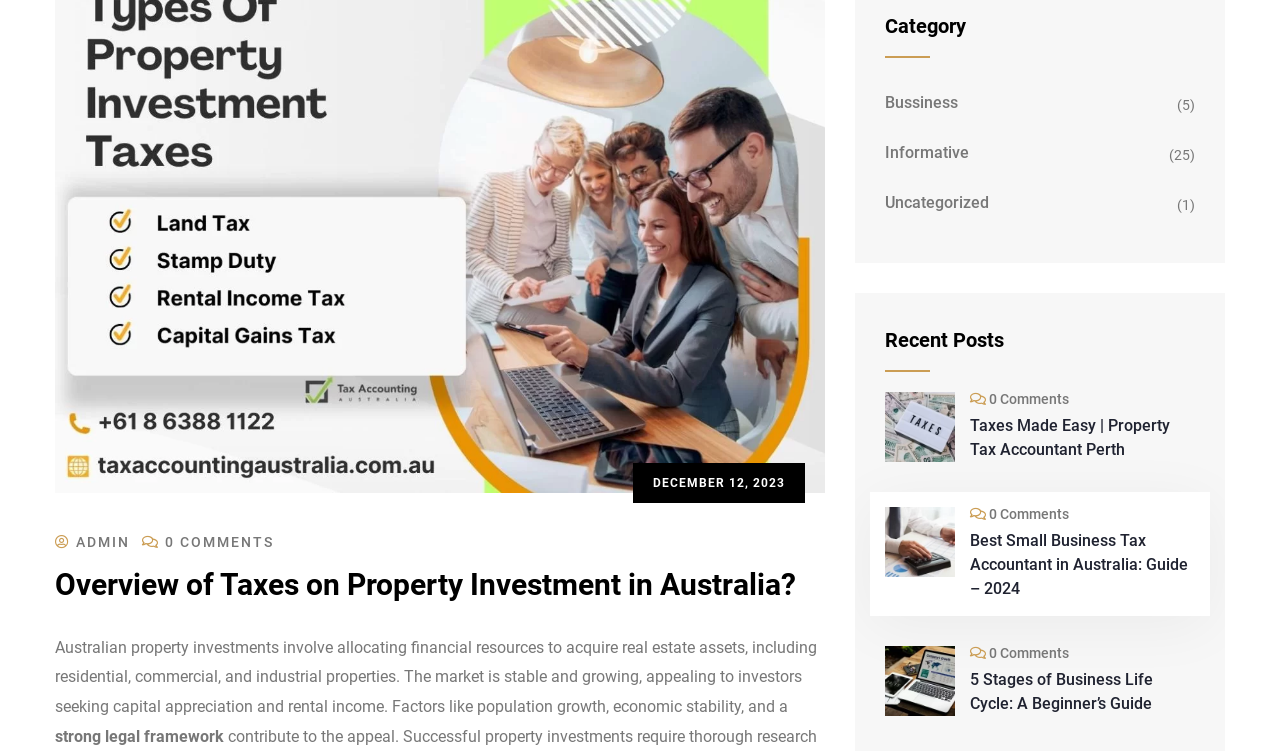Mark the bounding box of the element that matches the following description: "alt="business life cycle"".

[0.691, 0.857, 0.746, 0.95]